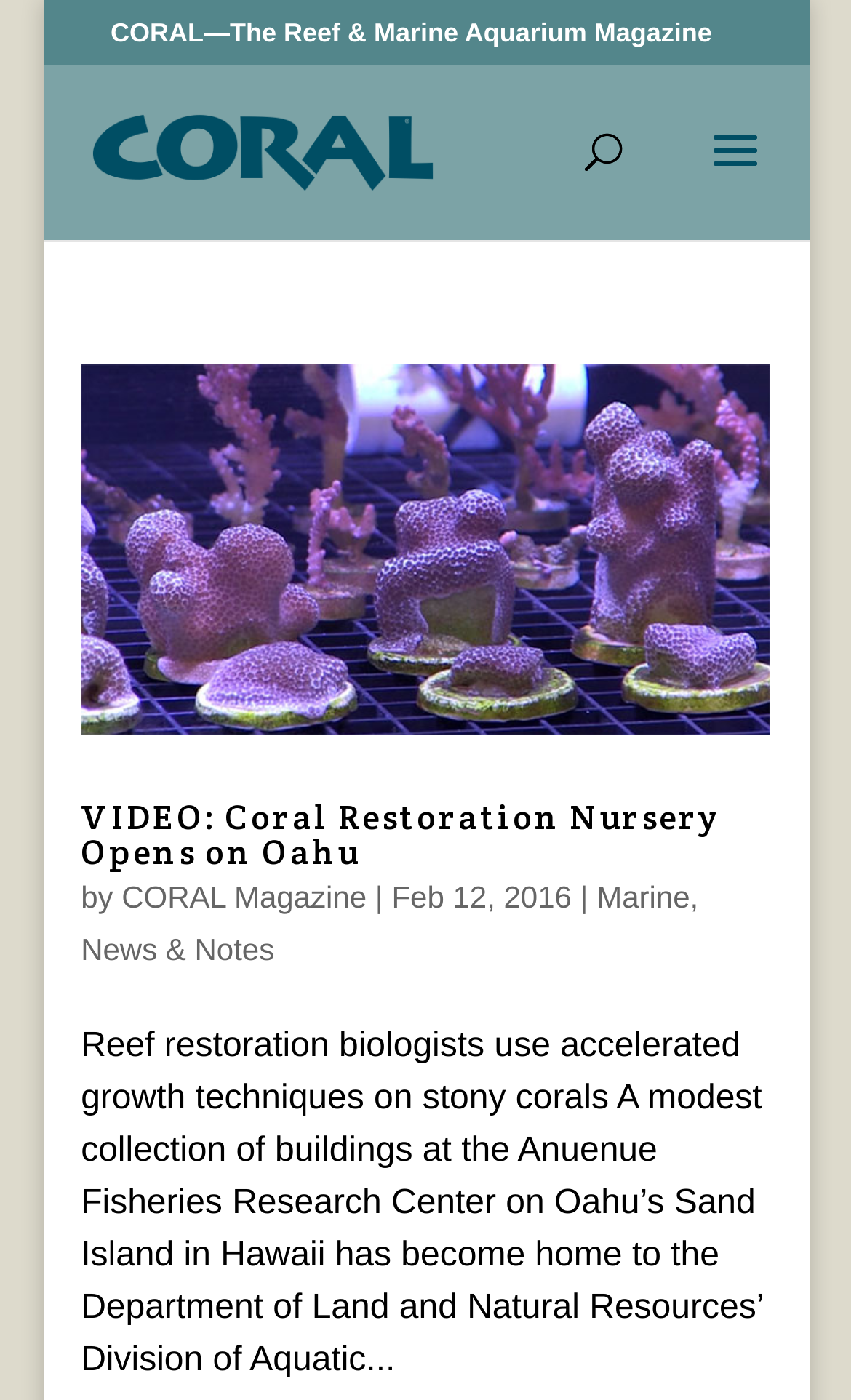Who published the first article?
Please provide a comprehensive answer based on the visual information in the image.

The publisher of the first article can be found by looking at the text below the heading of the first article, which says 'by CORAL Magazine'.